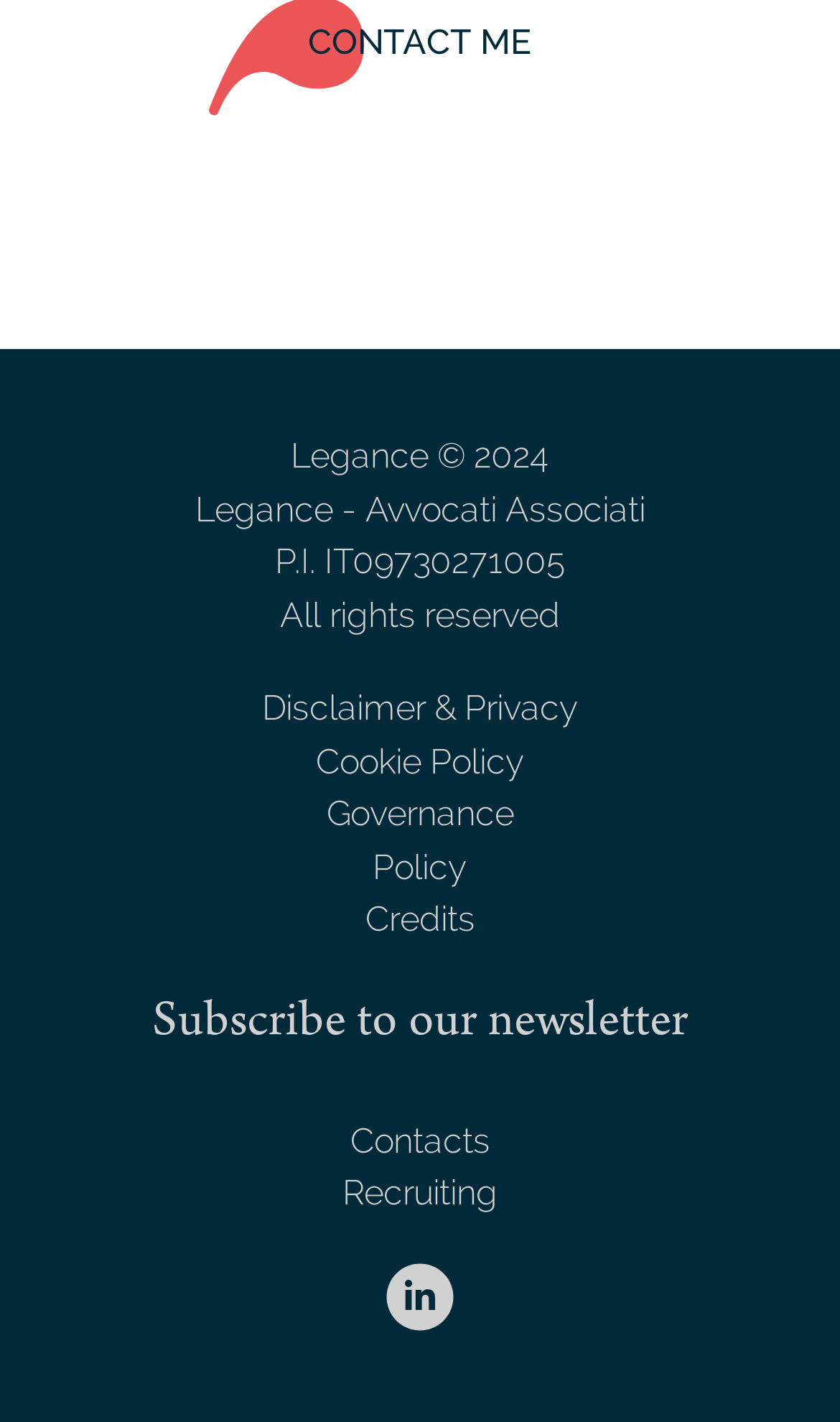How many links are available in the footer section?
Answer with a single word or phrase, using the screenshot for reference.

9